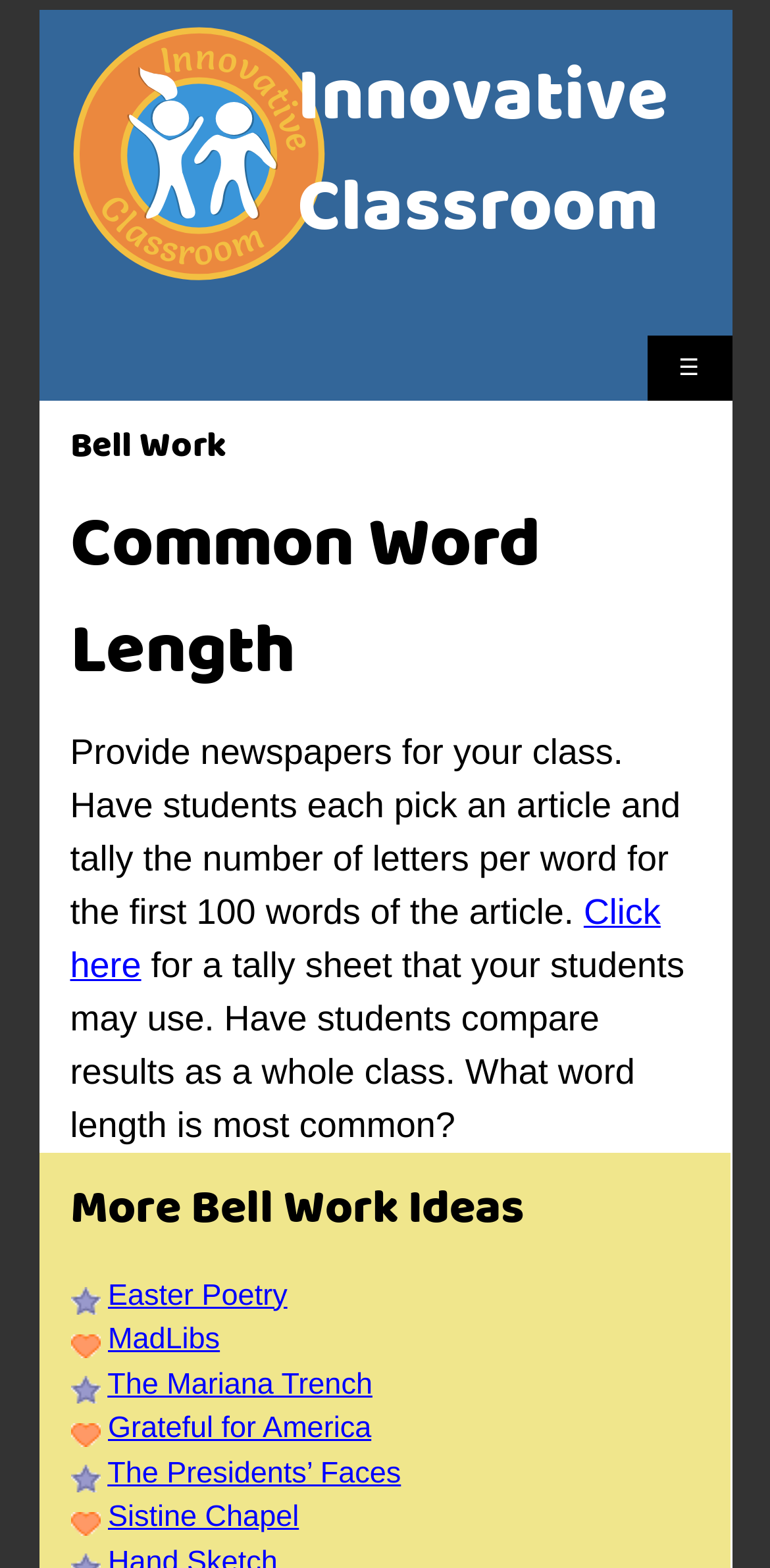Give a one-word or short phrase answer to this question: 
Where is the 'More Bell Work Ideas' section located?

Below the first bell work idea